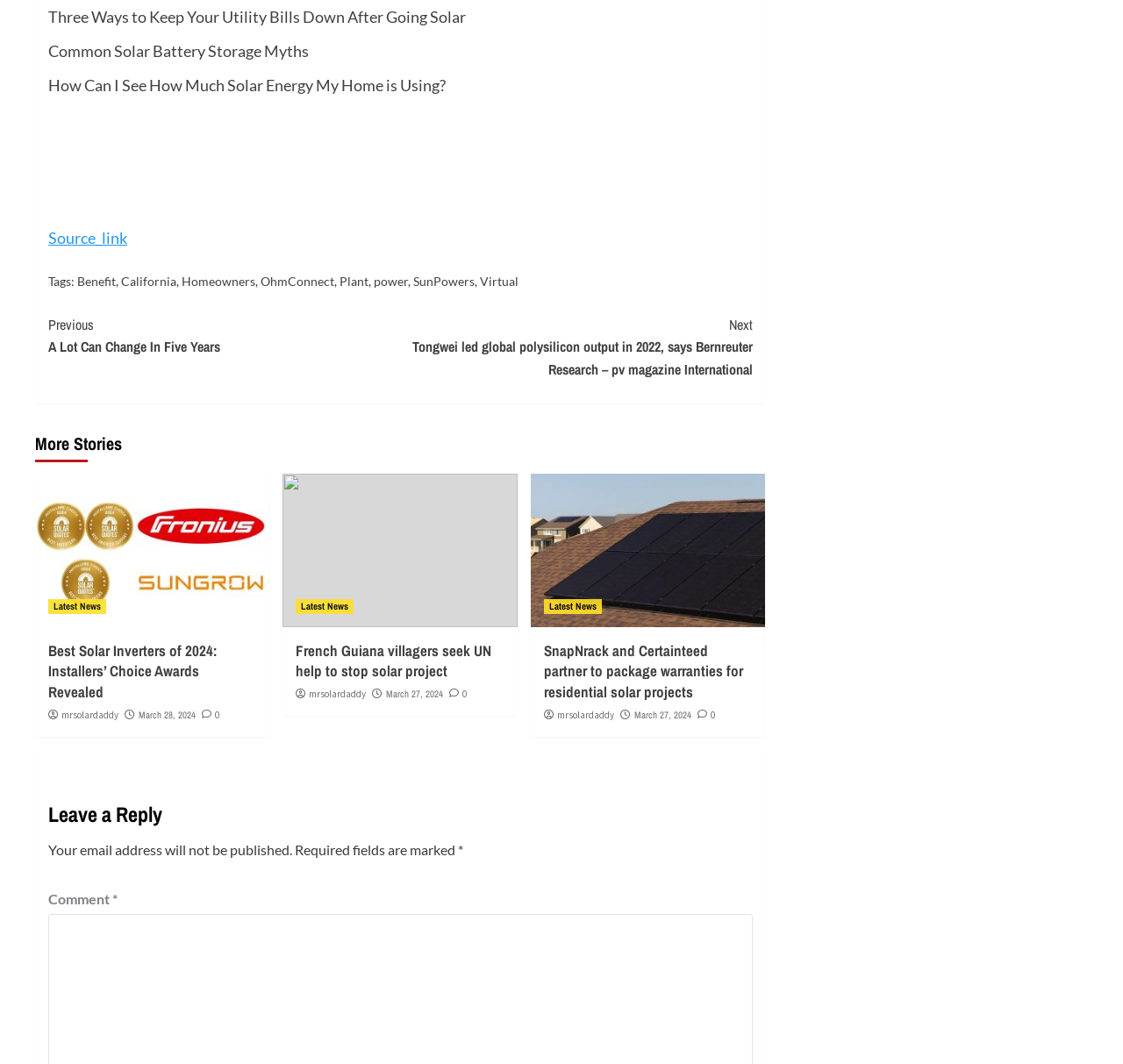Specify the bounding box coordinates of the region I need to click to perform the following instruction: "Read the article 'Three Ways to Keep Your Utility Bills Down After Going Solar'". The coordinates must be four float numbers in the range of 0 to 1, i.e., [left, top, right, bottom].

[0.043, 0.007, 0.415, 0.025]